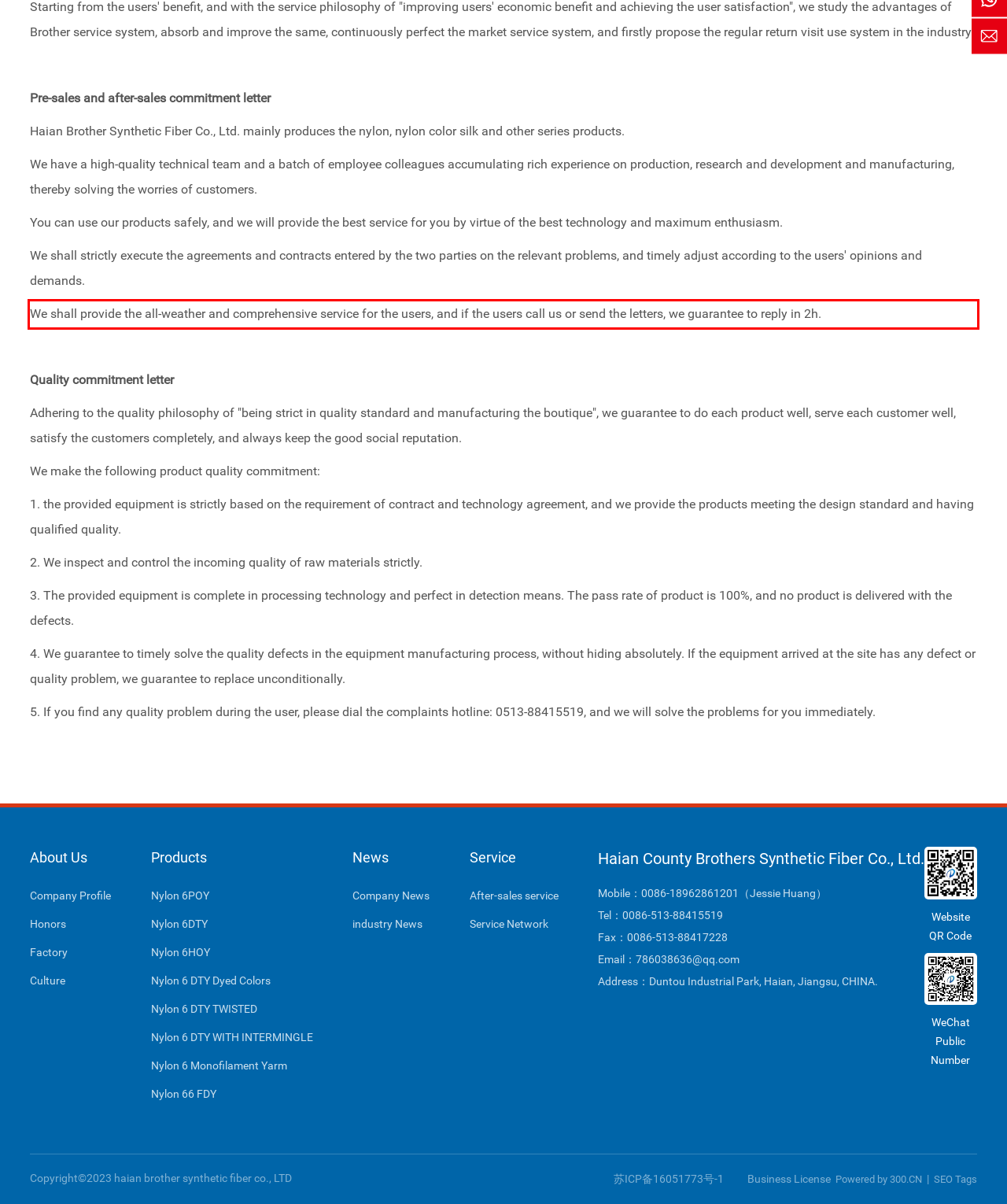By examining the provided screenshot of a webpage, recognize the text within the red bounding box and generate its text content.

We shall provide the all-weather and comprehensive service for the users, and if the users call us or send the letters, we guarantee to reply in 2h.